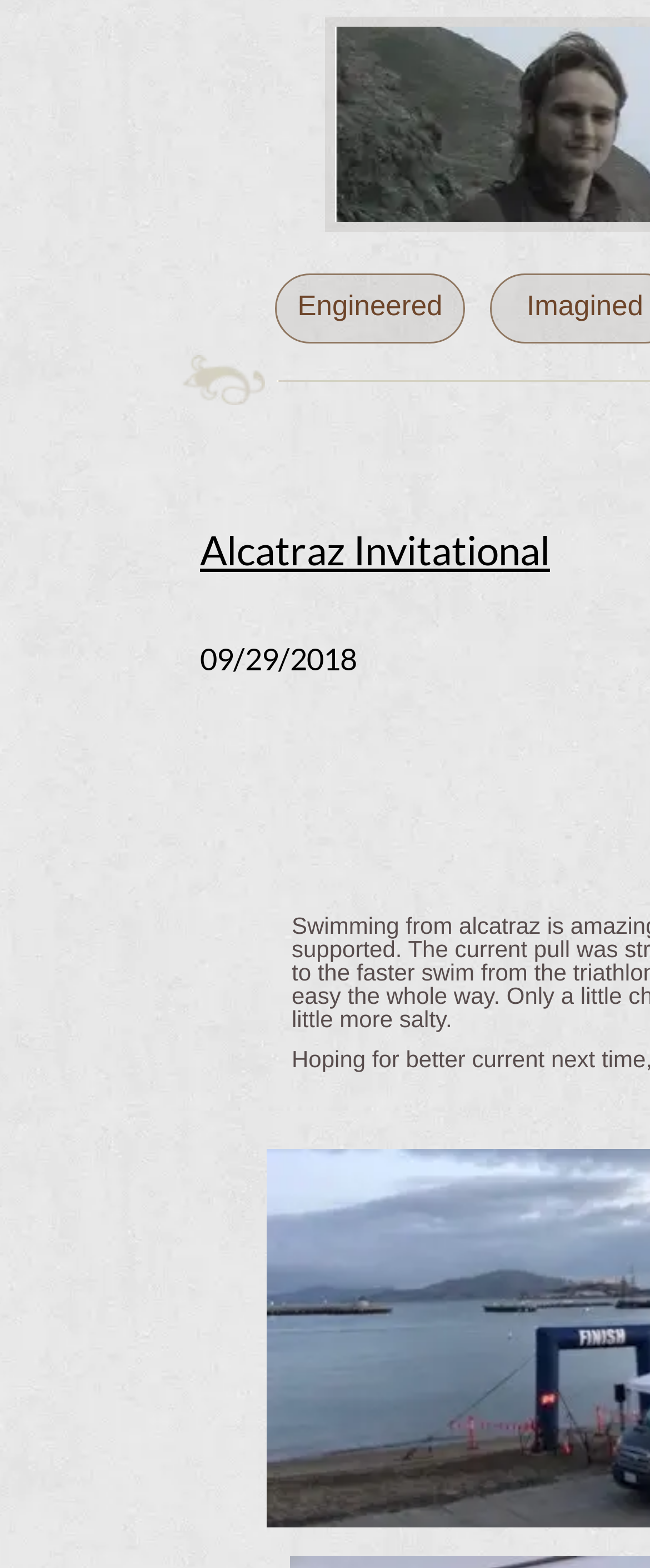Please use the details from the image to answer the following question comprehensively:
What is the date mentioned on the webpage?

I found the date '09/29/2018' mentioned on the webpage, which is located below the link 'Alcatraz Invitational' and is a static text element.